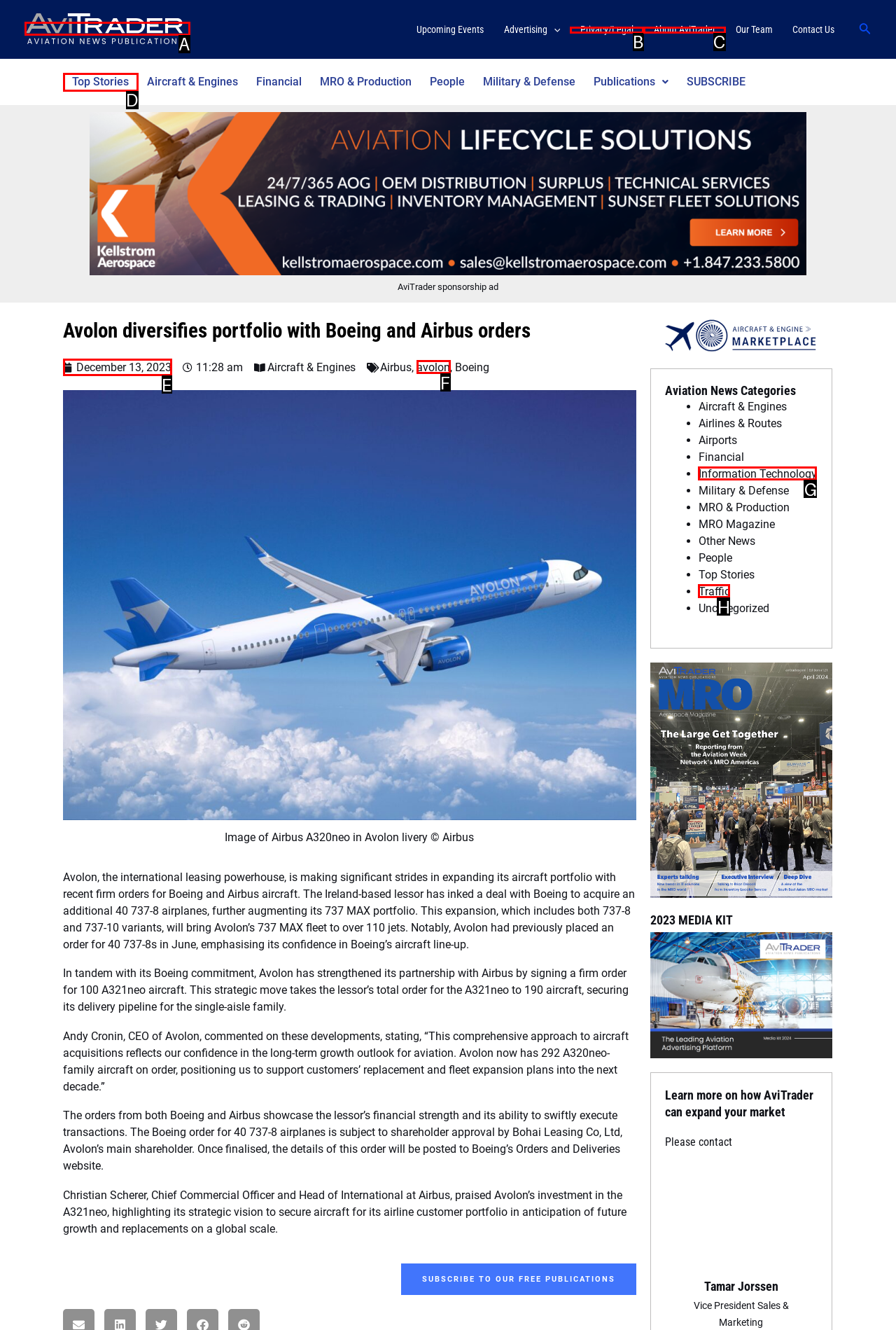Tell me which one HTML element best matches the description: Privacy/Legal
Answer with the option's letter from the given choices directly.

B